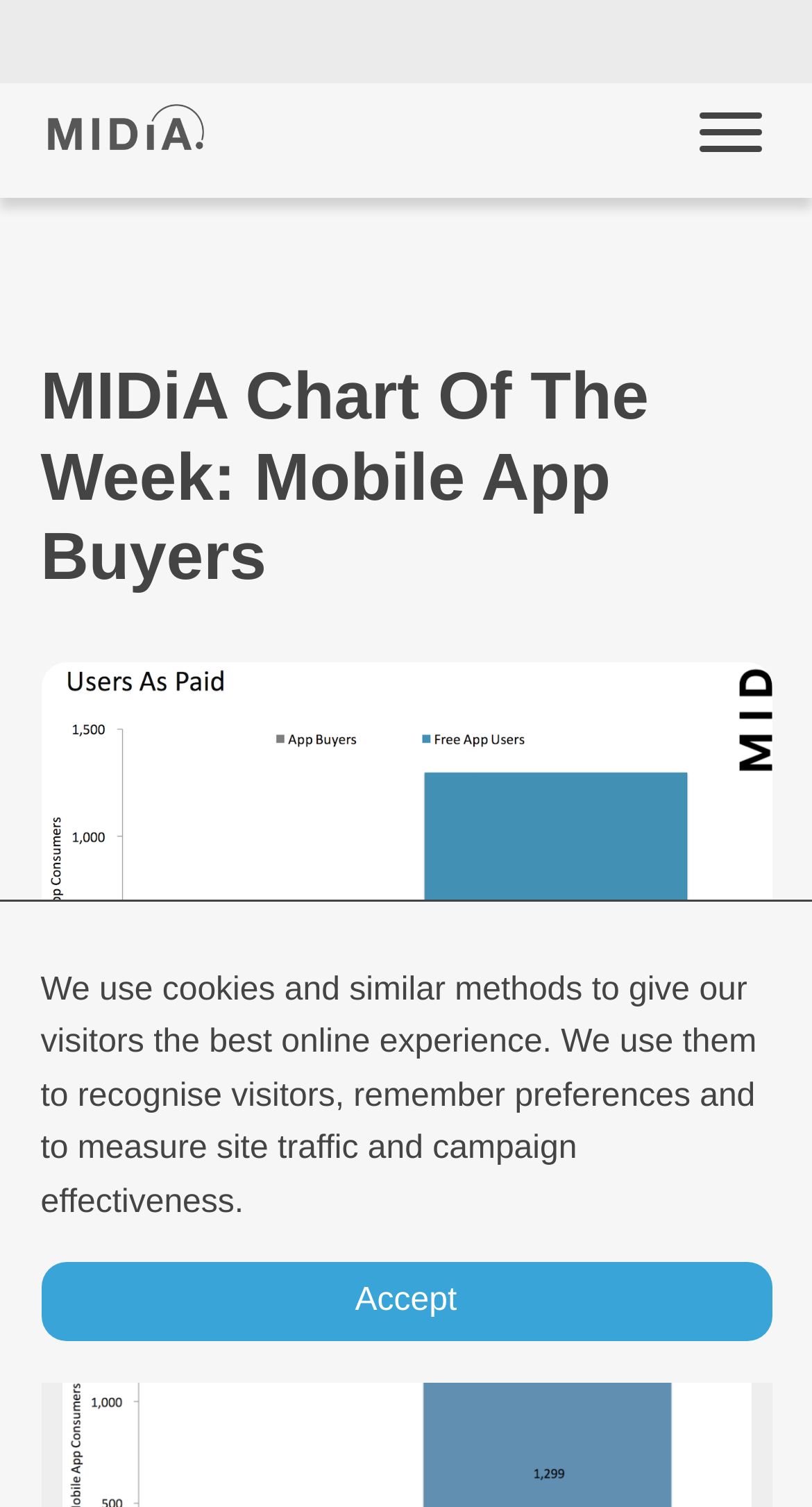Given the description "Accept", provide the bounding box coordinates of the corresponding UI element.

[0.05, 0.837, 0.95, 0.89]